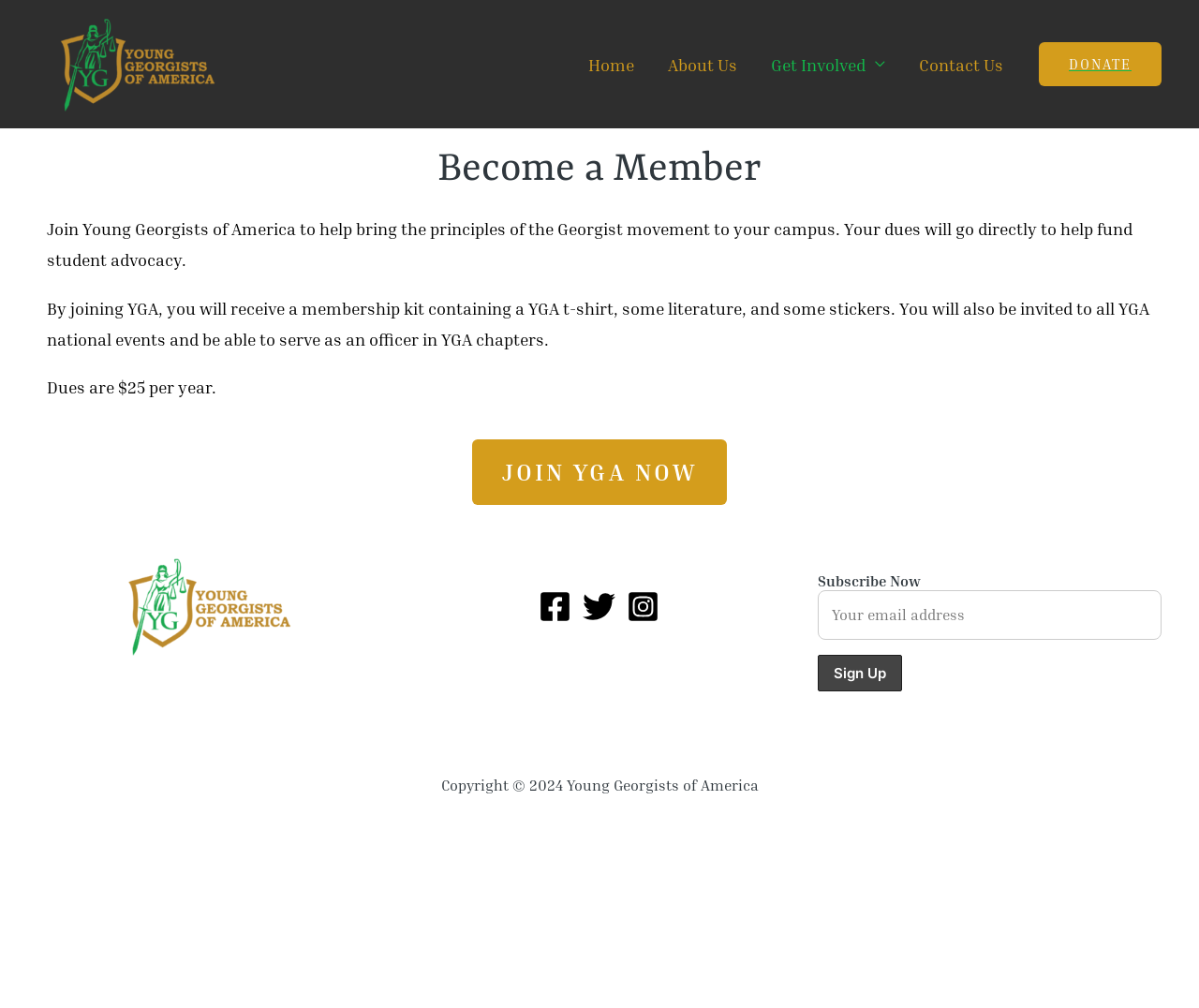Given the element description aria-label="Young Georgists of America", specify the bounding box coordinates of the corresponding UI element in the format (top-left x, top-left y, bottom-right x, bottom-right y). All values must be between 0 and 1.

[0.031, 0.051, 0.198, 0.072]